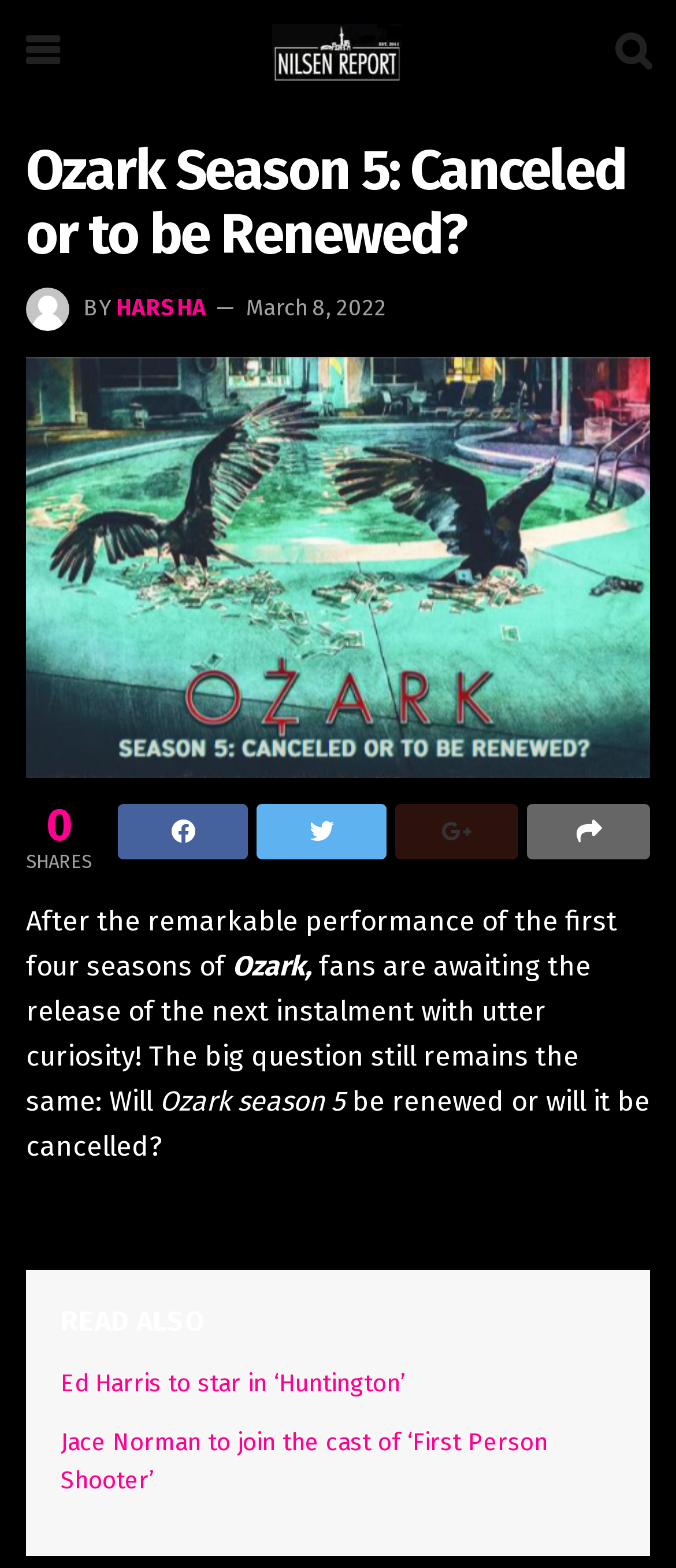Who is the author of this article?
Please answer the question as detailed as possible.

The author of this article is Harsha, which can be seen from the image and text 'BY HARSHA' in the article.